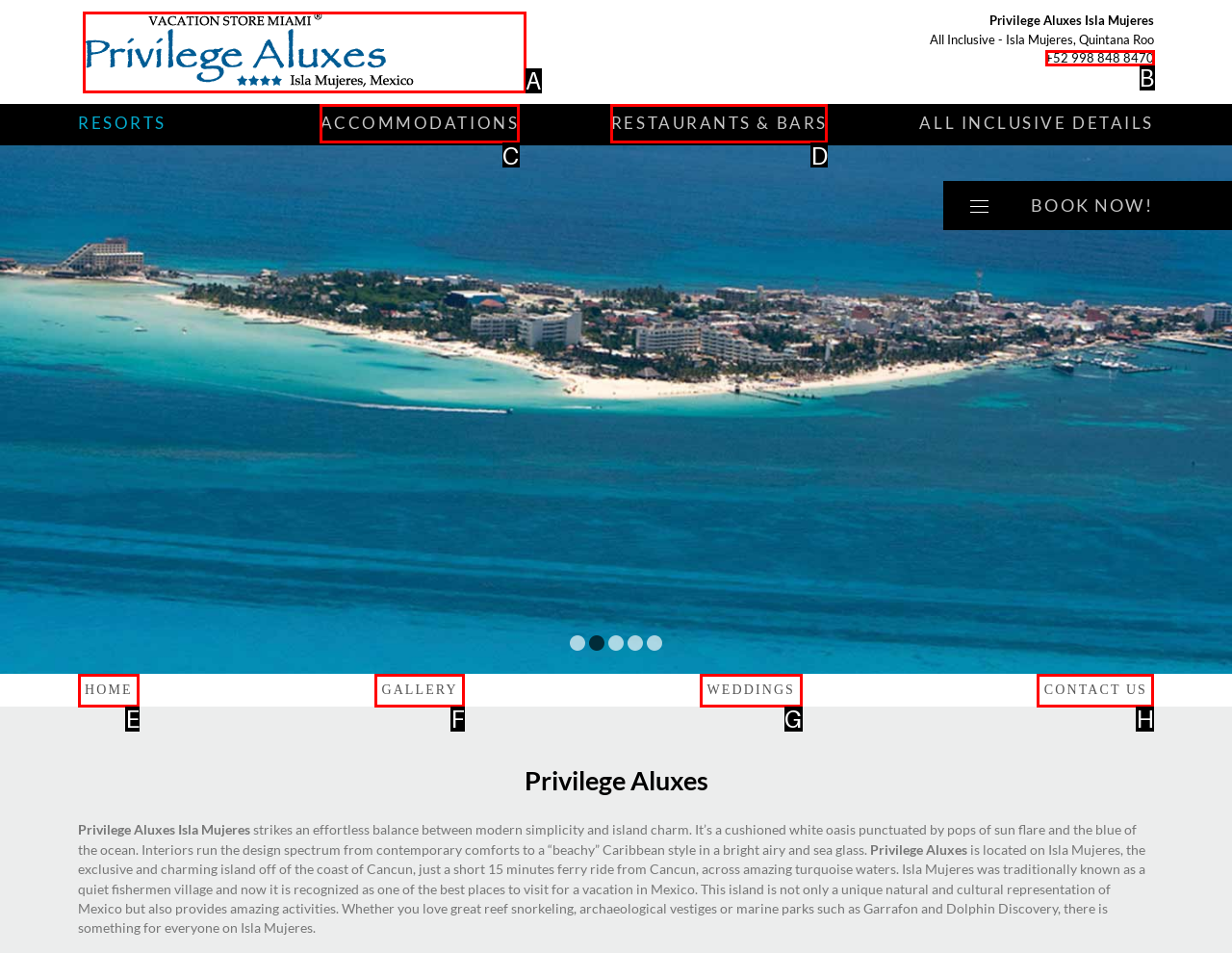Based on the description: Contact Us, select the HTML element that fits best. Provide the letter of the matching option.

H